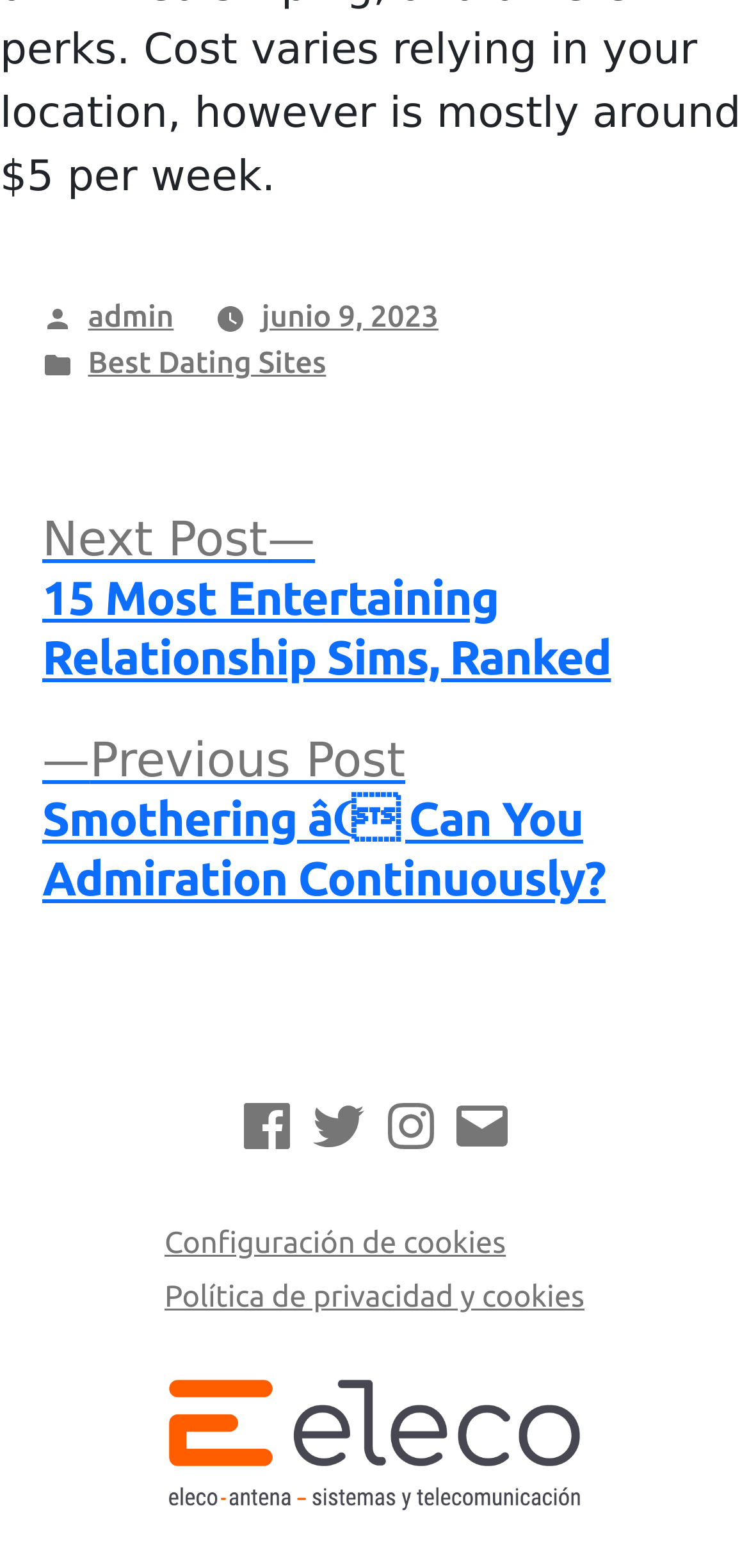Locate the bounding box coordinates of the element to click to perform the following action: 'Select Green as foliage'. The coordinates should be given as four float values between 0 and 1, in the form of [left, top, right, bottom].

None